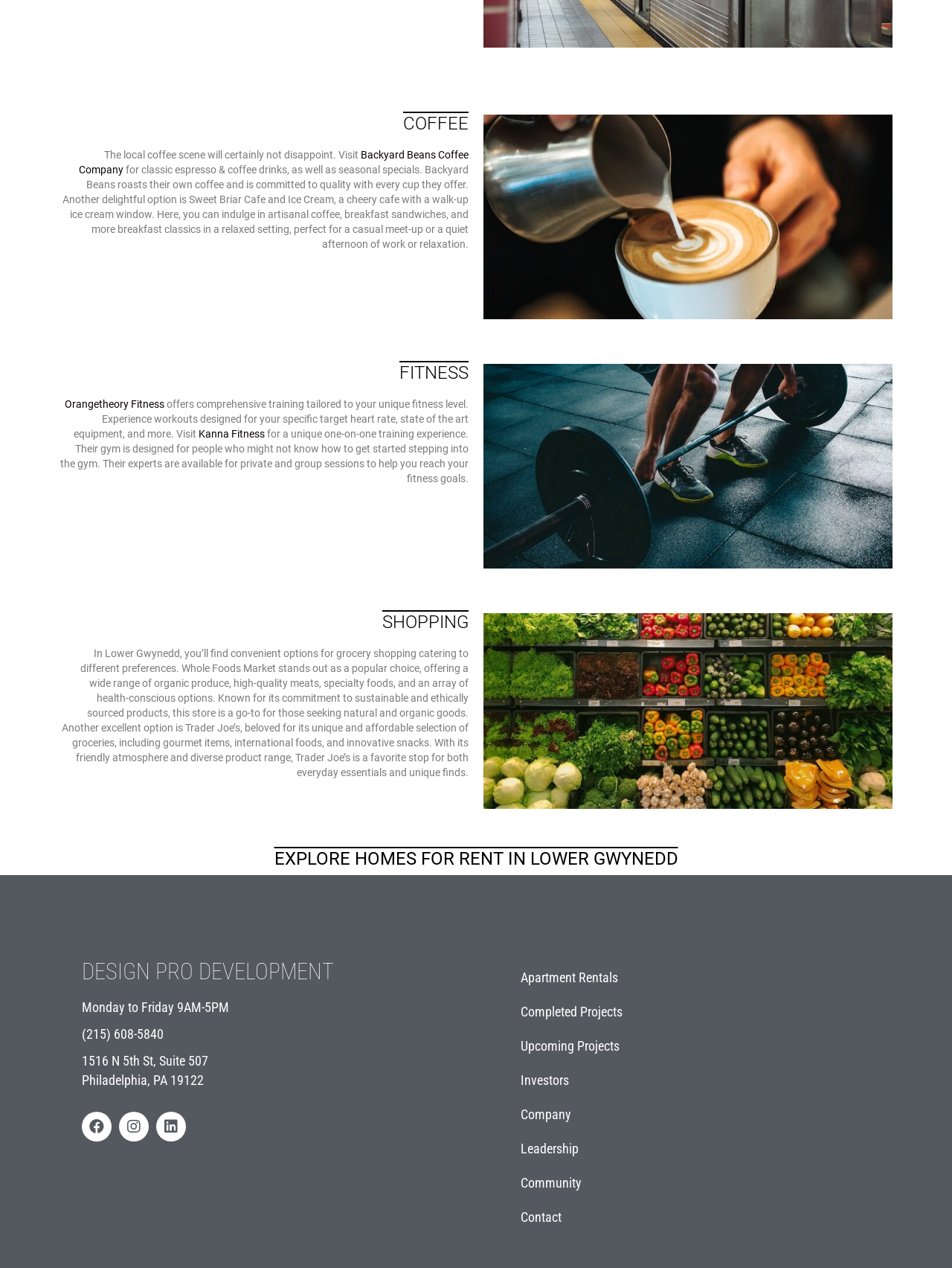Analyze the image and deliver a detailed answer to the question: What is the name of the grocery store that is known for its commitment to sustainable and ethically sourced products?

The grocery store that is known for its commitment to sustainable and ethically sourced products is 'Whole Foods Market'. It is mentioned in the 'SHOPPING' section of the webpage and is described as a popular choice for those seeking natural and organic goods.